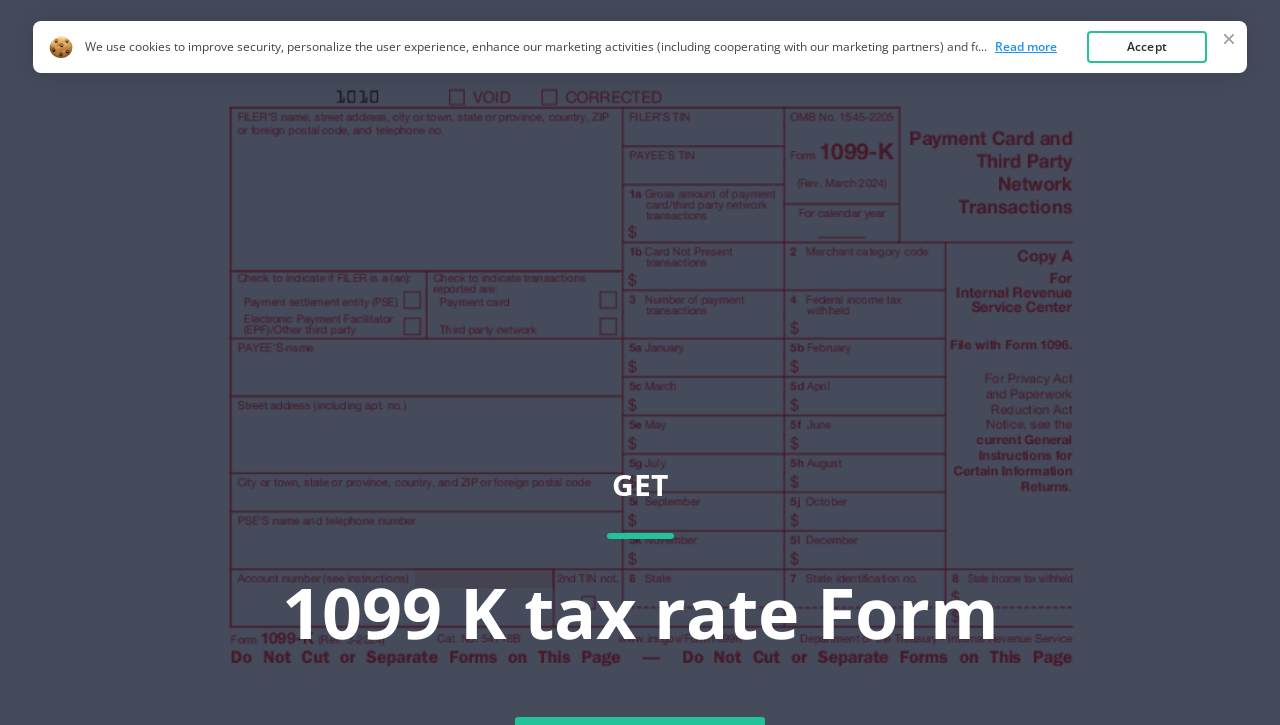Please answer the following question using a single word or phrase: 
How many links are present in the top navigation bar?

4